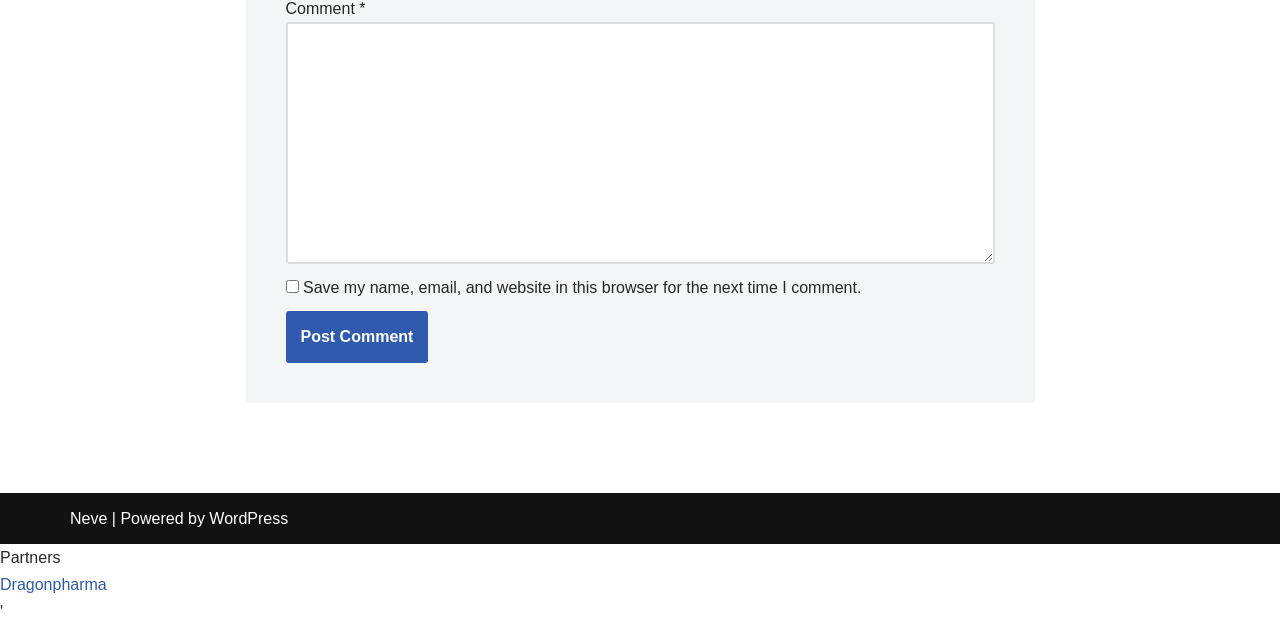Is there a link to a partner website?
Please provide a single word or phrase answer based on the image.

Yes